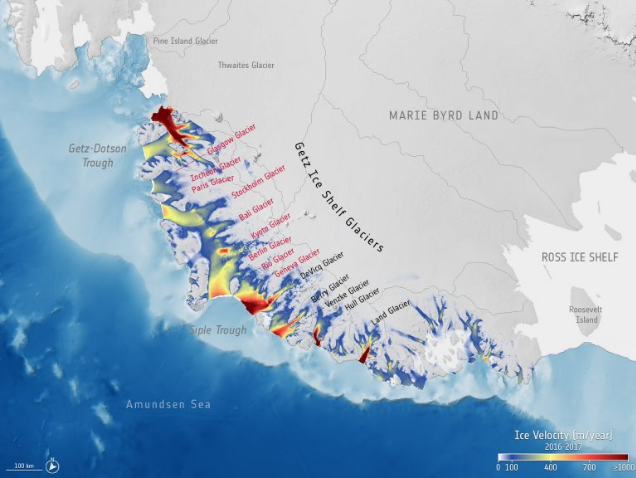Thoroughly describe what you see in the image.

The image illustrates a detailed map of the Getz Ice Shelf and its associated glaciers, located on the western Antarctic coast. It prominently features the newly named glaciers, which are designated after various climate treaties as part of an initiative to raise awareness about climate change and the urgency of action. The highlighted glaciers include Geneva, Rio, Berlin, Kyoto, Bali, Stockholm, Paris, and Glasgow, each marked in red. 

This visual representation also includes color gradients indicating ice velocities, providing insight into the dynamic nature of the ice flow within the region. The map serves as a stark reminder of the significant impacts of climate change on glacial systems, emphasizing the importance of international efforts like COP26 to address these challenges. The accompanying text mentions that this naming initiative aims to draw attention to both the immediacy of environmental issues and the legacy that current generations will leave behind.